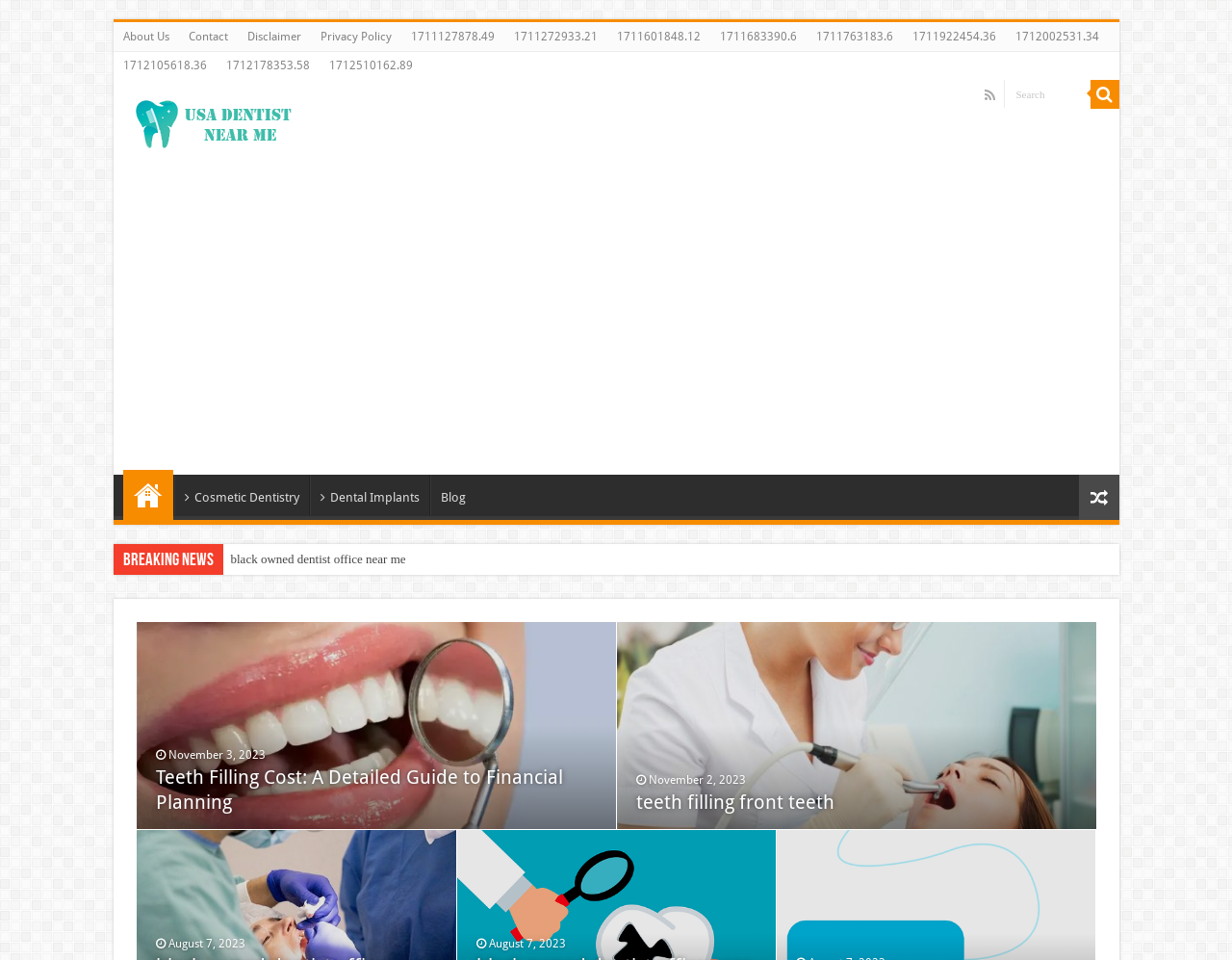Determine the bounding box coordinates for the UI element described. Format the coordinates as (top-left x, top-left y, bottom-right x, bottom-right y) and ensure all values are between 0 and 1. Element description: Dental Implants

[0.251, 0.494, 0.348, 0.537]